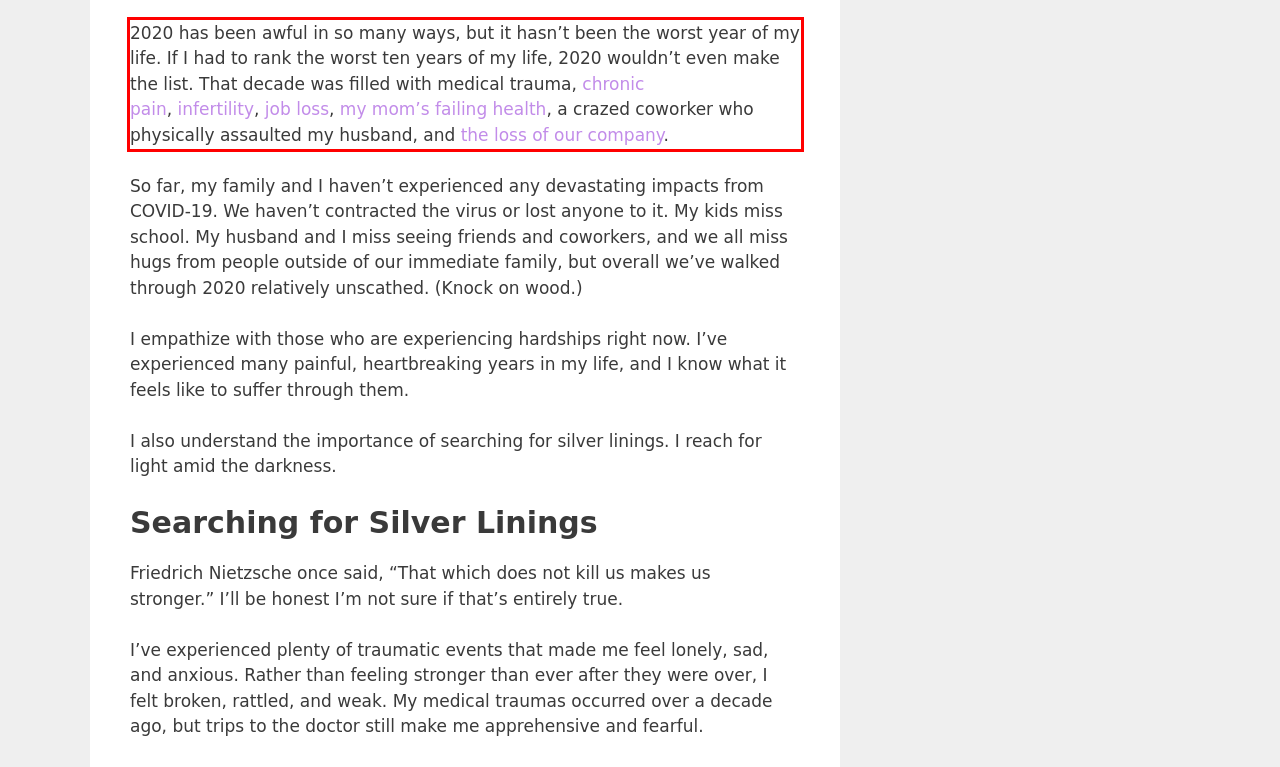The screenshot provided shows a webpage with a red bounding box. Apply OCR to the text within this red bounding box and provide the extracted content.

2020 has been awful in so many ways, but it hasn’t been the worst year of my life. If I had to rank the worst ten years of my life, 2020 wouldn’t even make the list. That decade was filled with medical trauma, chronic pain, infertility, job loss, my mom’s failing health, a crazed coworker who physically assaulted my husband, and the loss of our company.